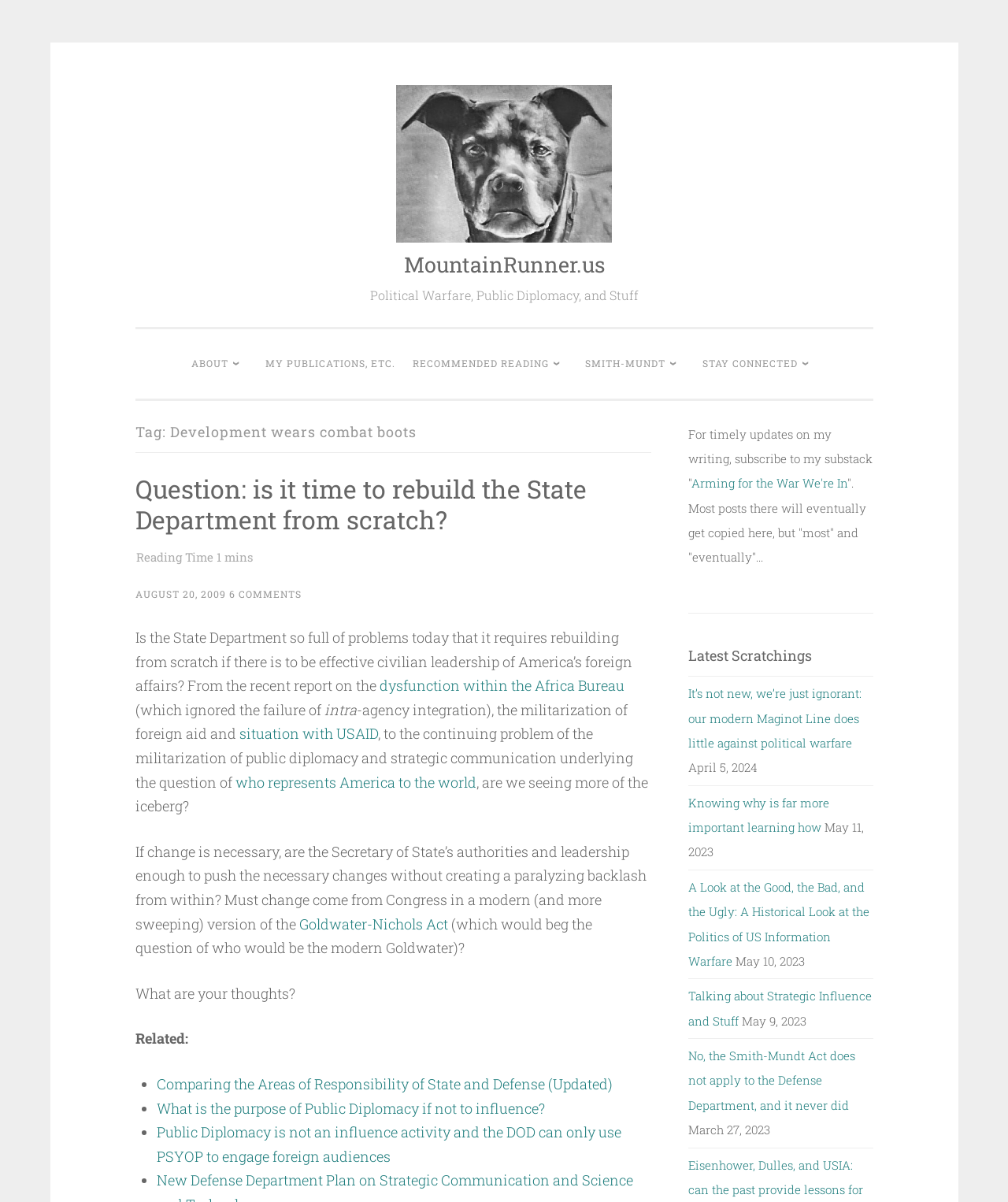Based on the image, provide a detailed response to the question:
What is the author's name?

The author's name can be found at the bottom of the post, where it says 'MATT ARMSTRONG'. This suggests that the author of the blog is Matt Armstrong.